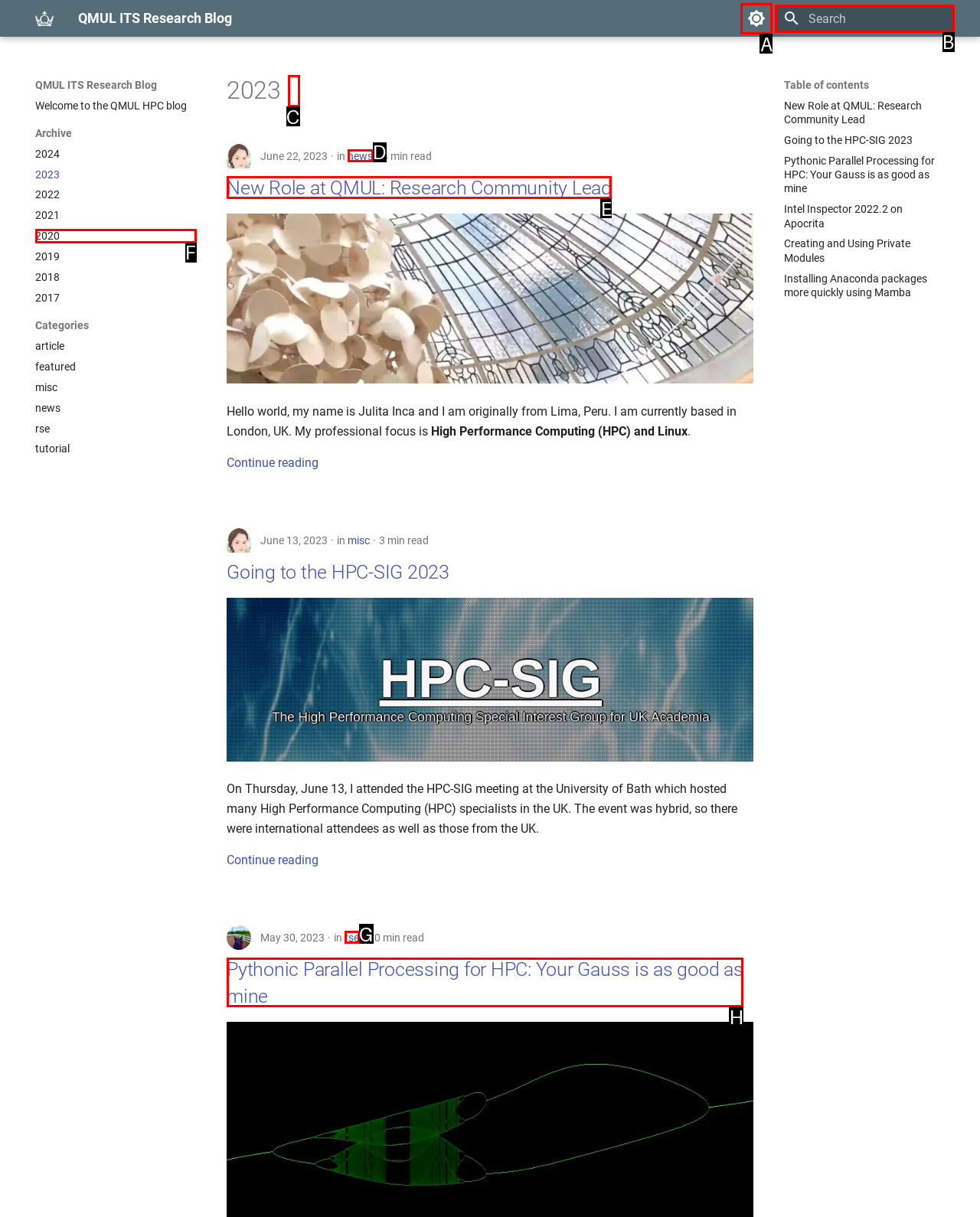Choose the HTML element that should be clicked to achieve this task: Switch to dark mode
Respond with the letter of the correct choice.

A